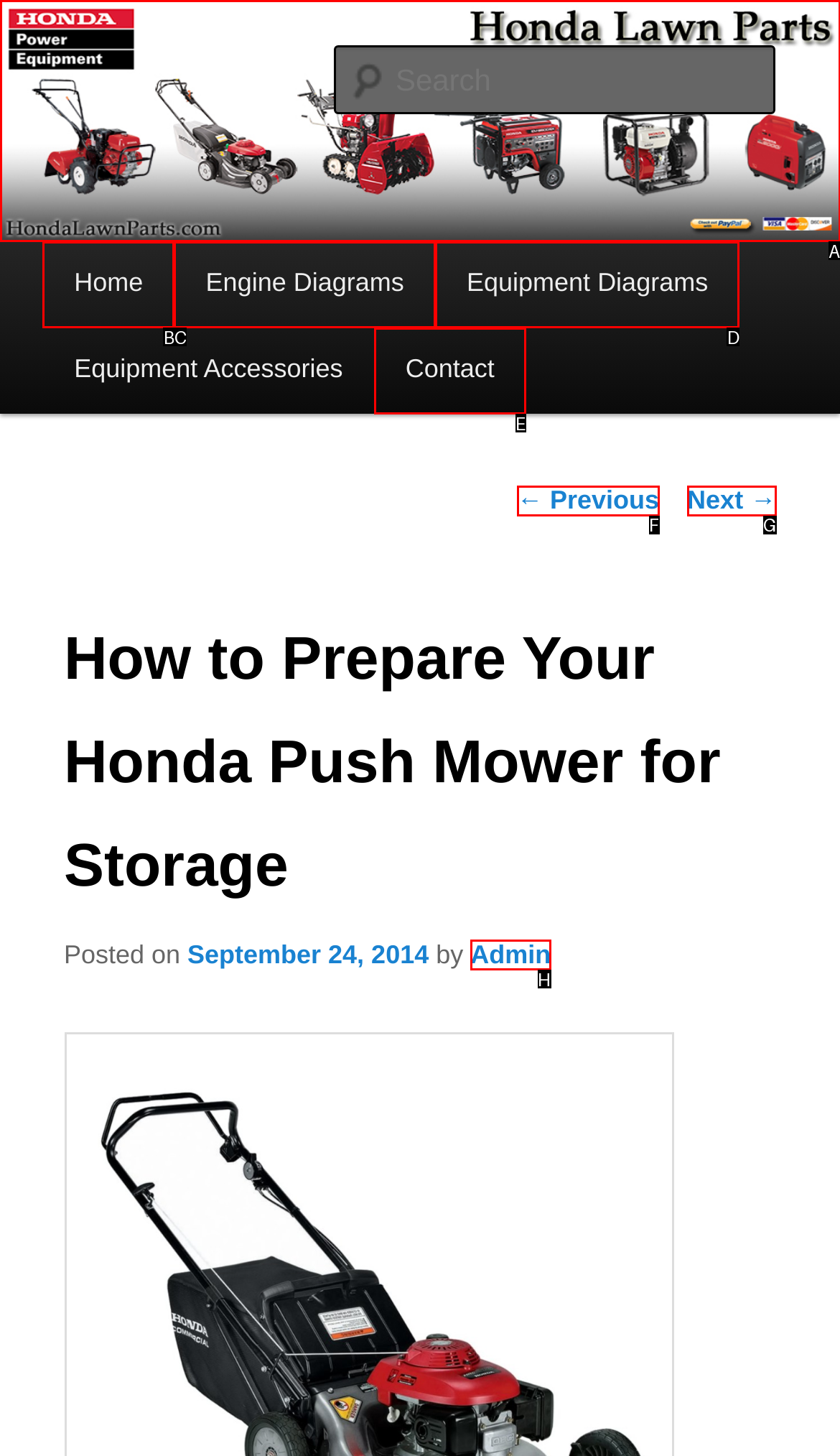Select the HTML element that corresponds to the description: parent_node: Honda Lawn Parts Blog
Reply with the letter of the correct option from the given choices.

A